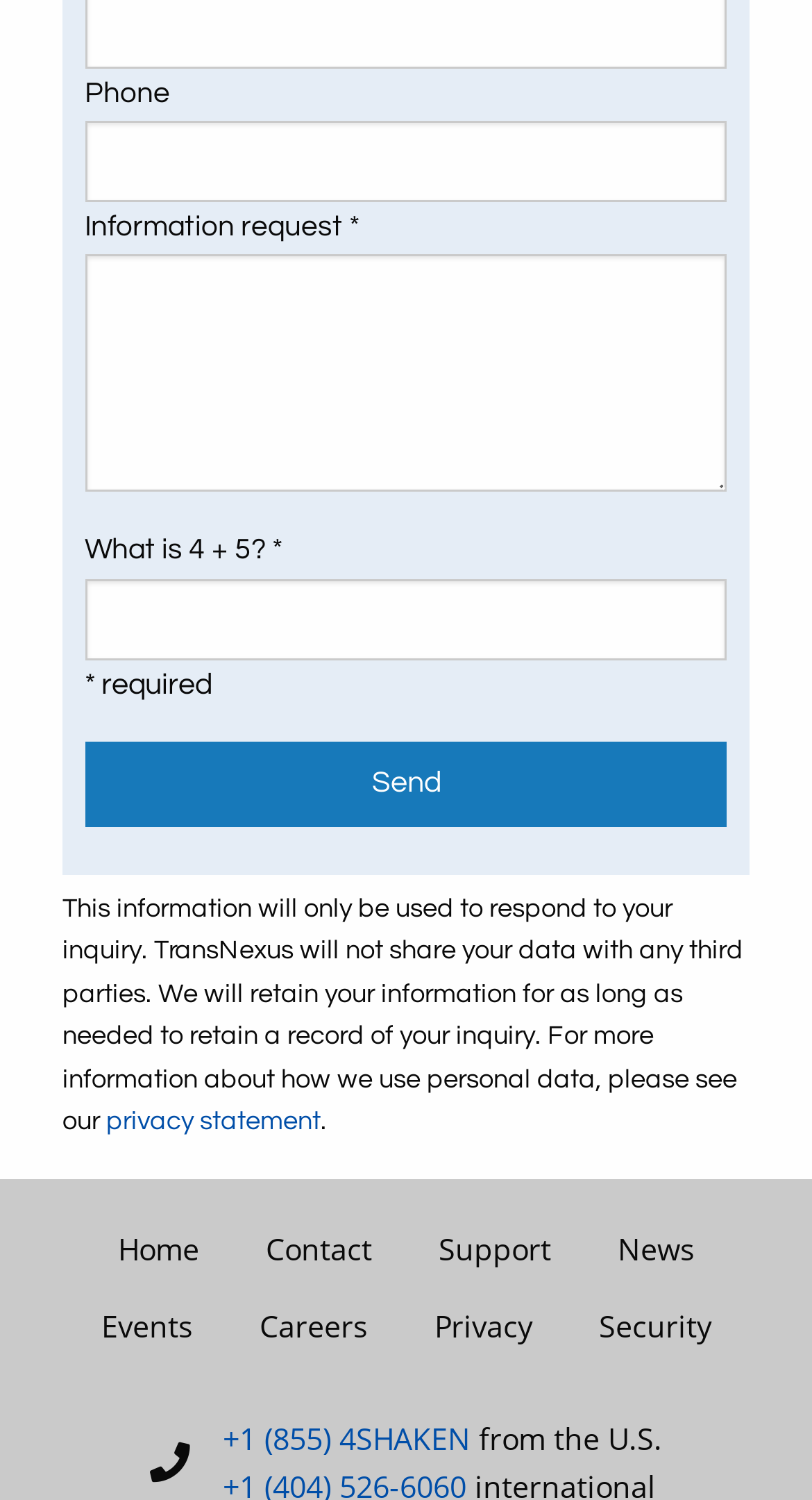Provide a short, one-word or phrase answer to the question below:
What is the question being asked in the third field?

What is 4 + 5?